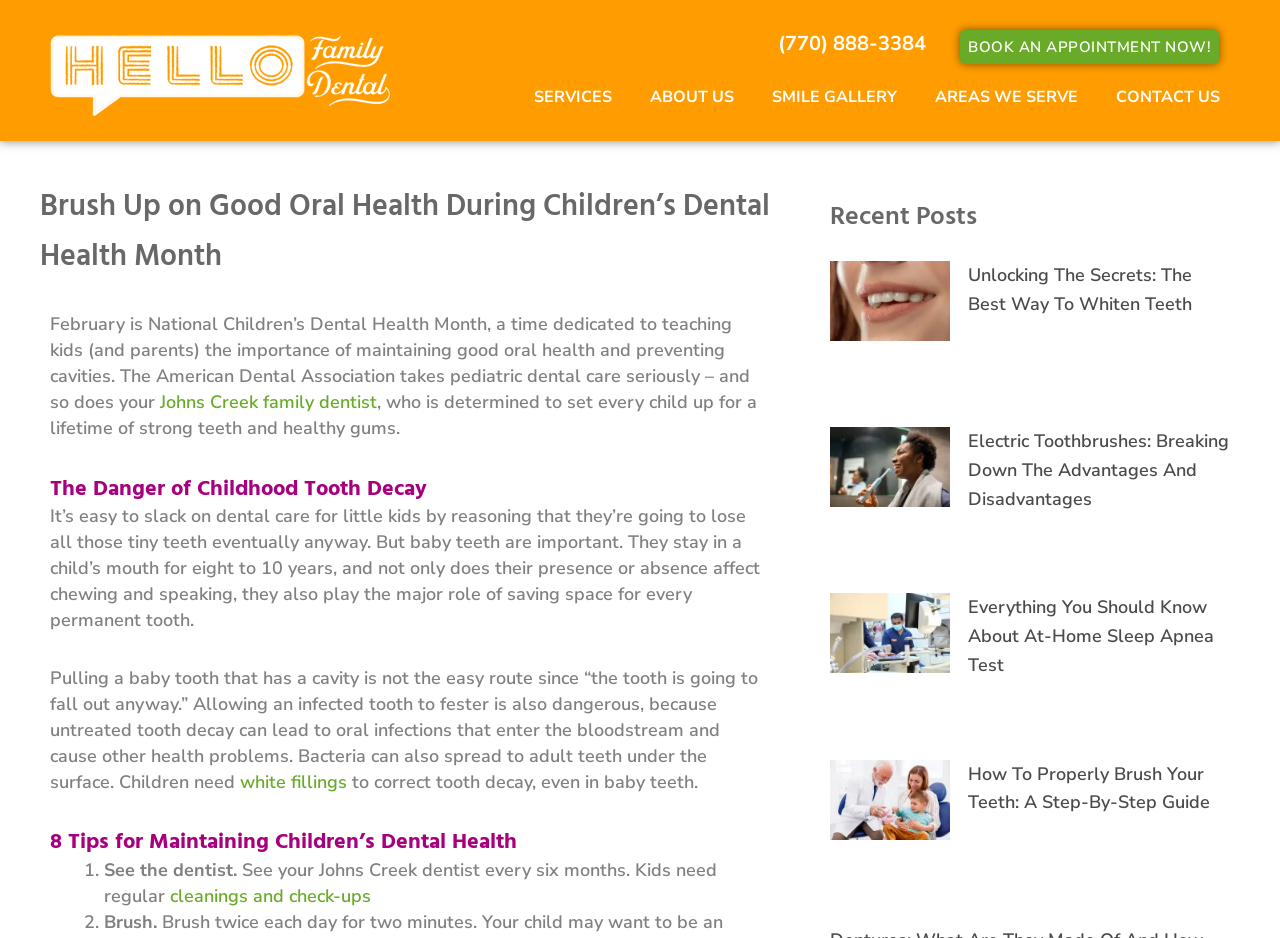Locate the bounding box coordinates of the clickable region to complete the following instruction: "Read the article about 'Unlocking The Secrets: The Best Way To Whiten Teeth'."

[0.756, 0.28, 0.931, 0.337]